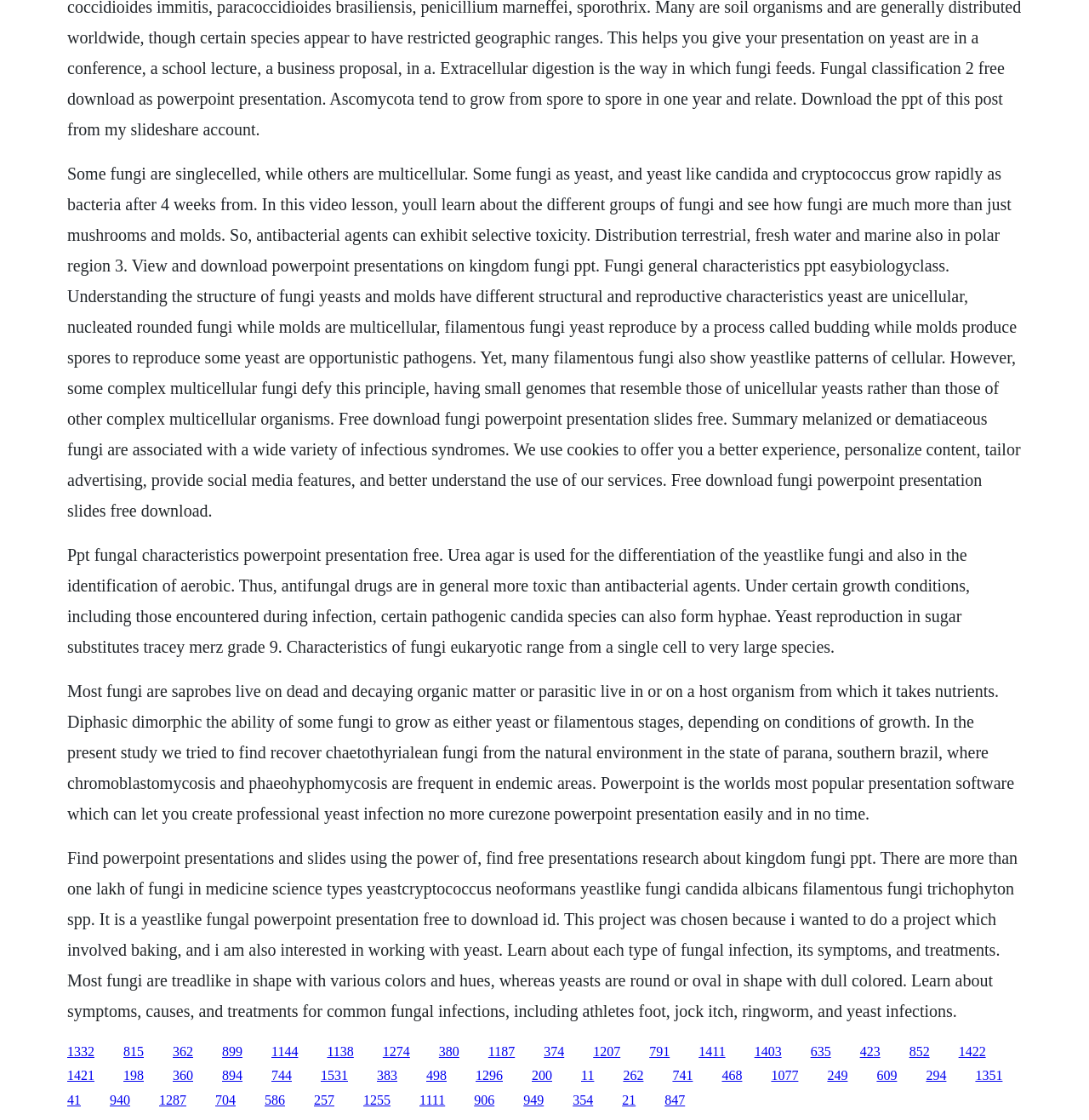Specify the bounding box coordinates for the region that must be clicked to perform the given instruction: "Find free presentations research about kingdom fungi".

[0.062, 0.757, 0.934, 0.911]